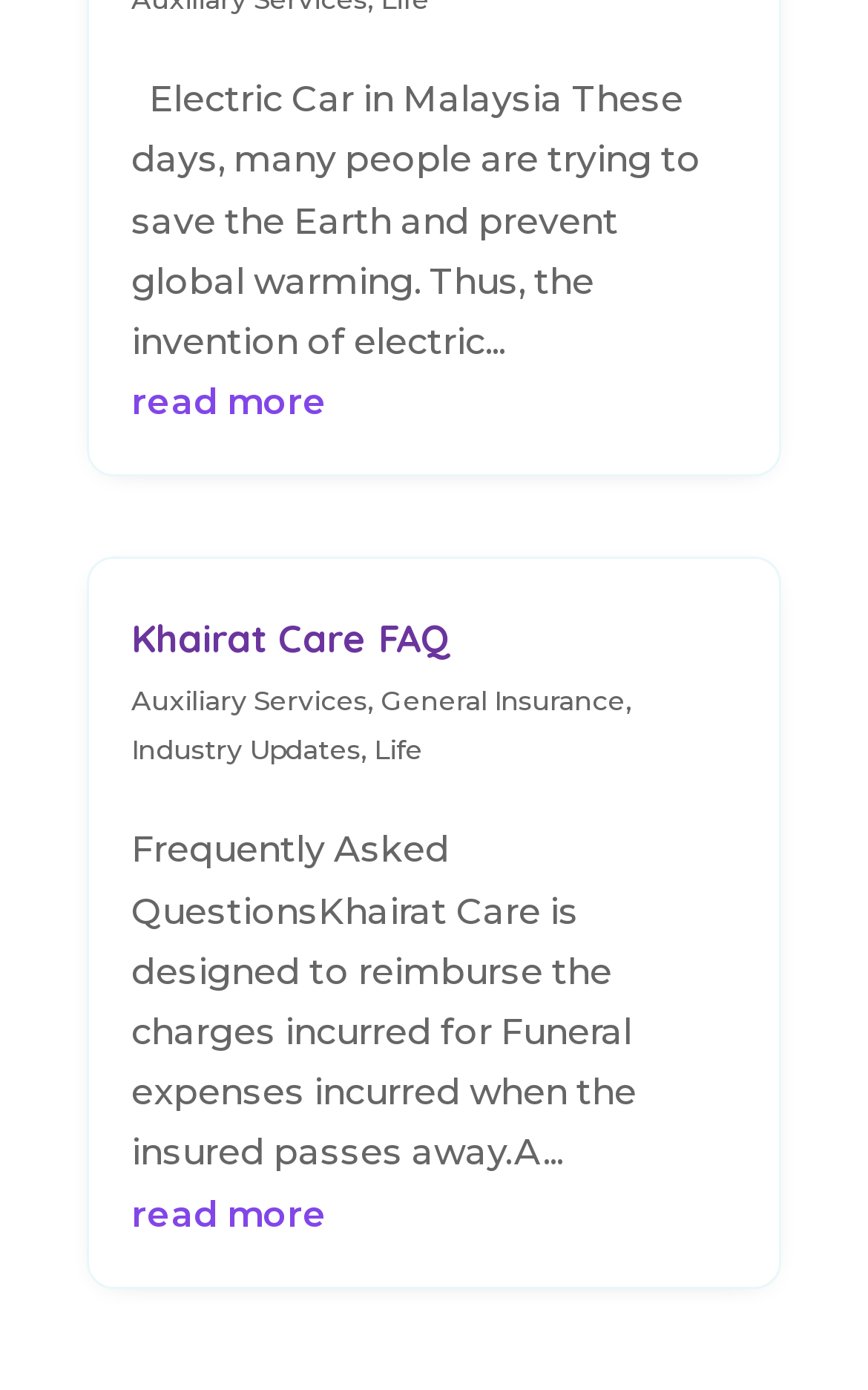Please determine the bounding box of the UI element that matches this description: read more. The coordinates should be given as (top-left x, top-left y, bottom-right x, bottom-right y), with all values between 0 and 1.

[0.151, 0.274, 0.377, 0.305]